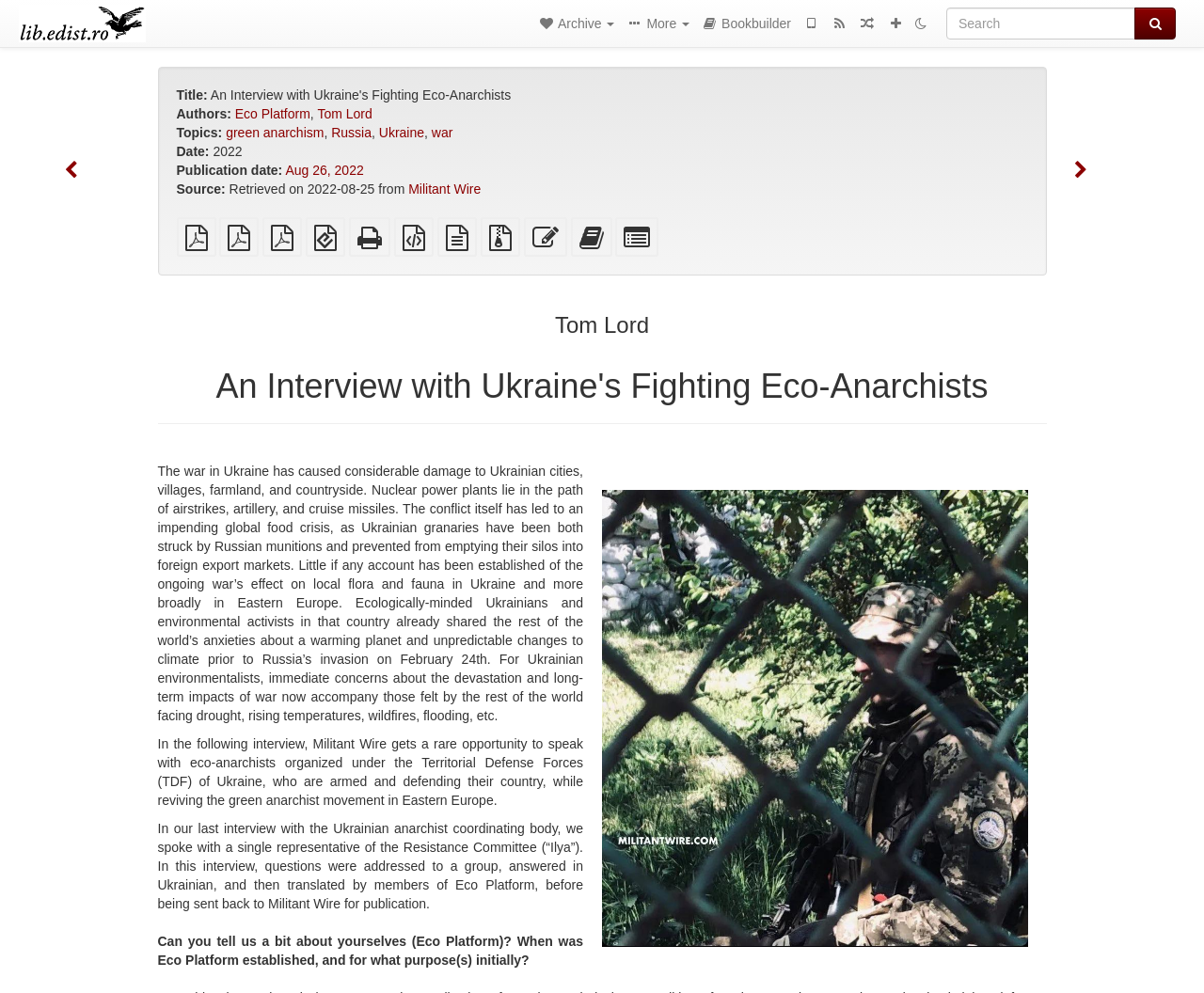Can you show the bounding box coordinates of the region to click on to complete the task described in the instruction: "Explore with us"?

None